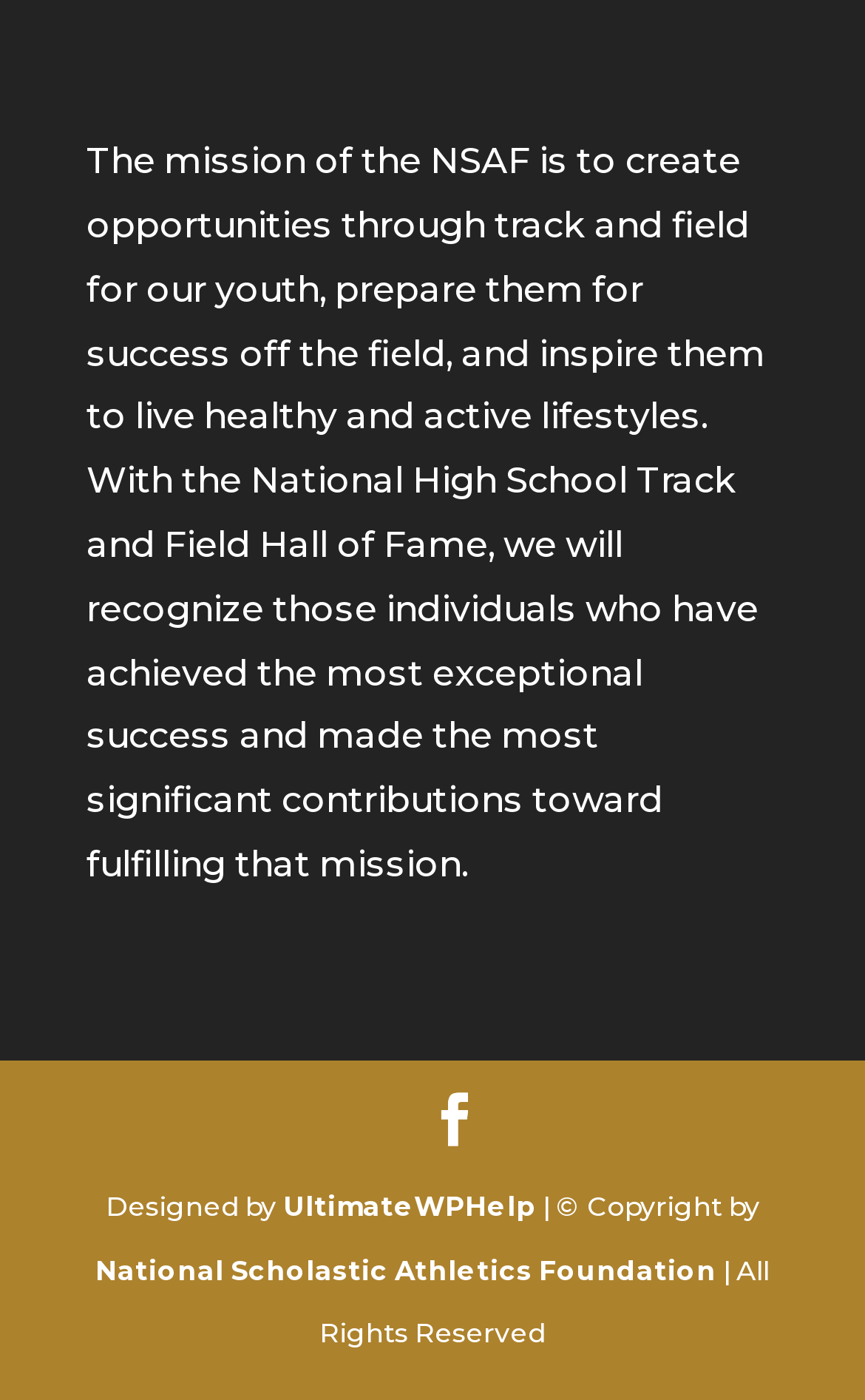Extract the bounding box coordinates for the UI element described as: "National Scholastic Athletics Foundation".

[0.11, 0.895, 0.828, 0.919]